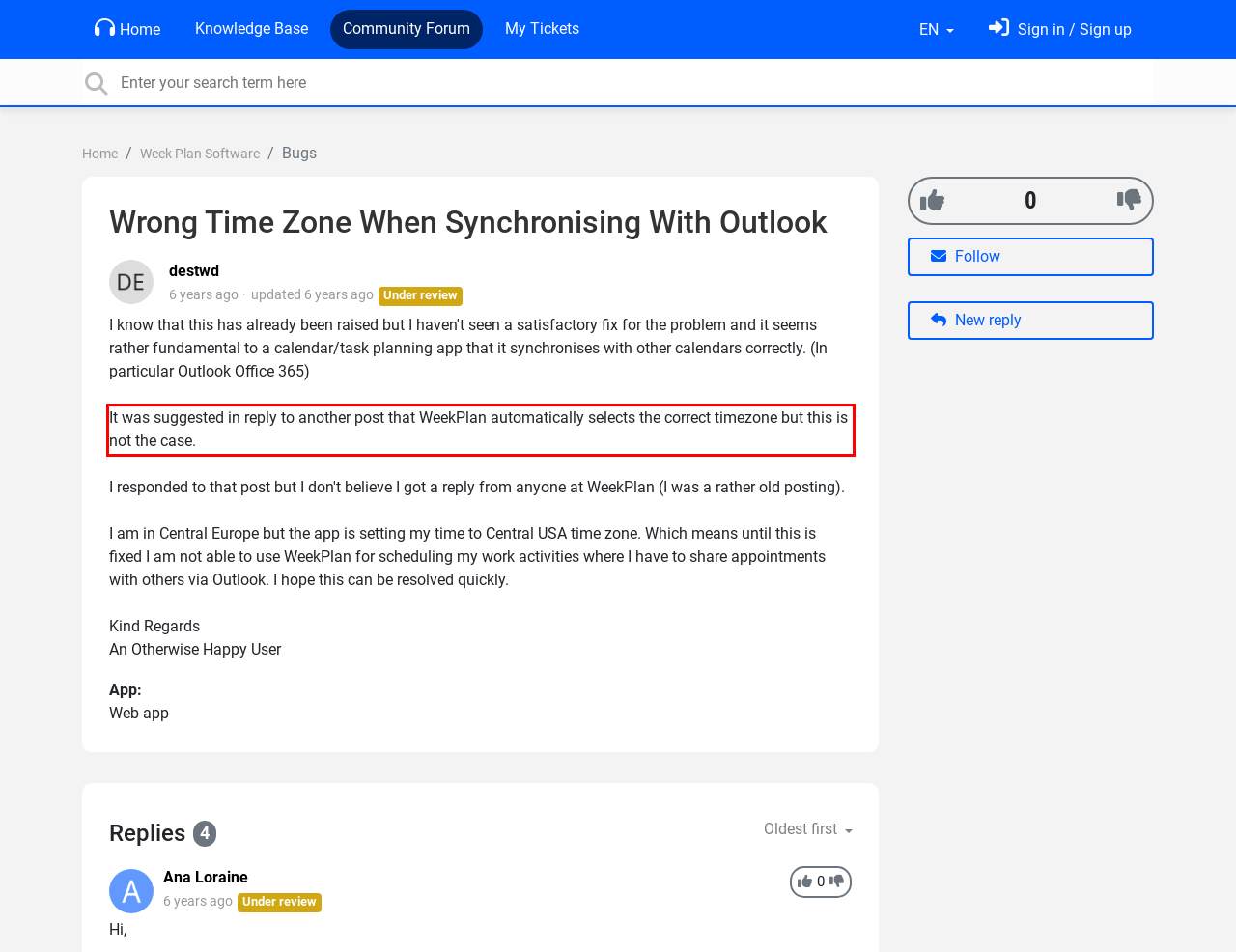Given the screenshot of a webpage, identify the red rectangle bounding box and recognize the text content inside it, generating the extracted text.

It was suggested in reply to another post that WeekPlan automatically selects the correct timezone but this is not the case.